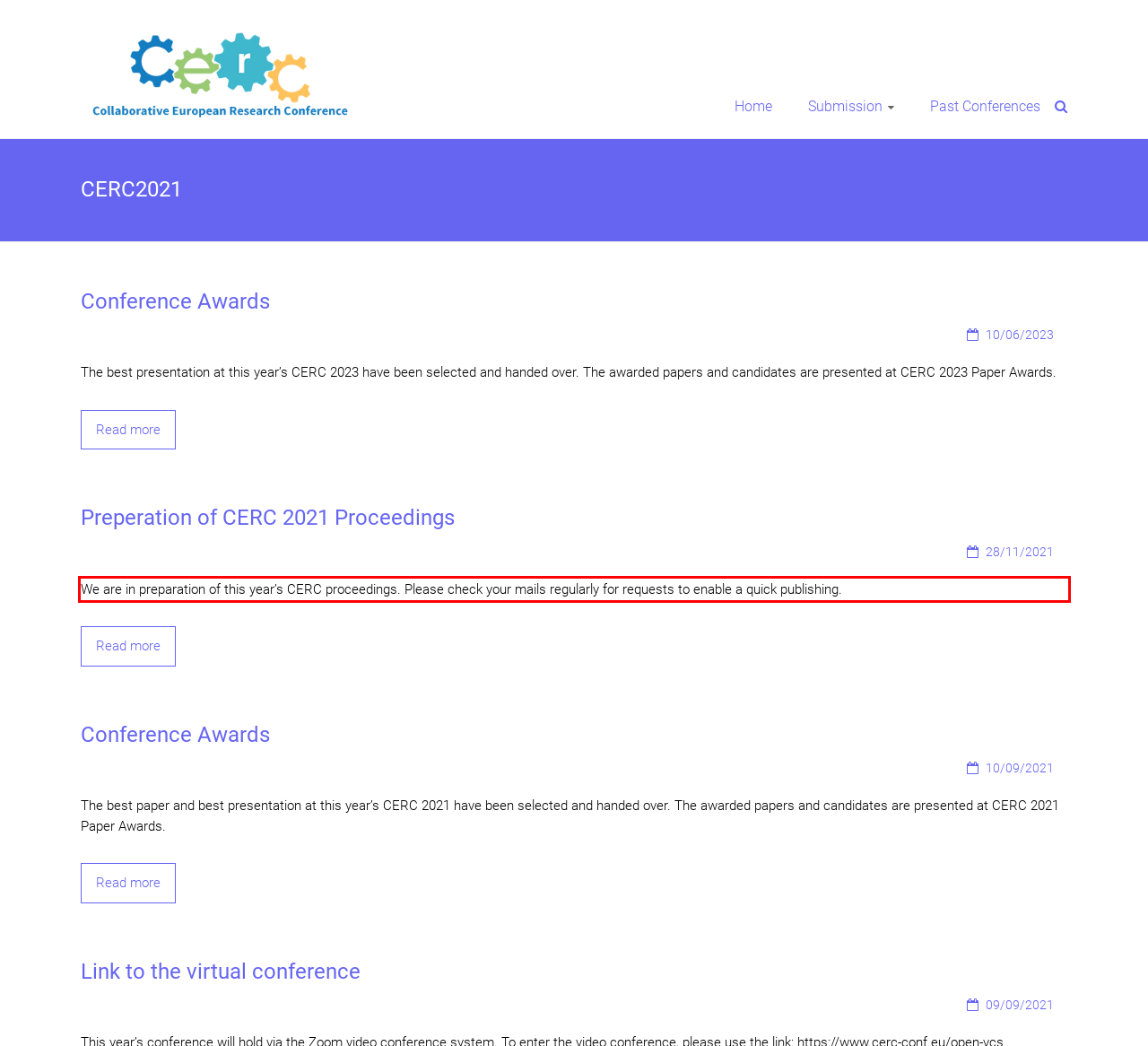Given a webpage screenshot, locate the red bounding box and extract the text content found inside it.

We are in preparation of this year’s CERC proceedings. Please check your mails regularly for requests to enable a quick publishing.